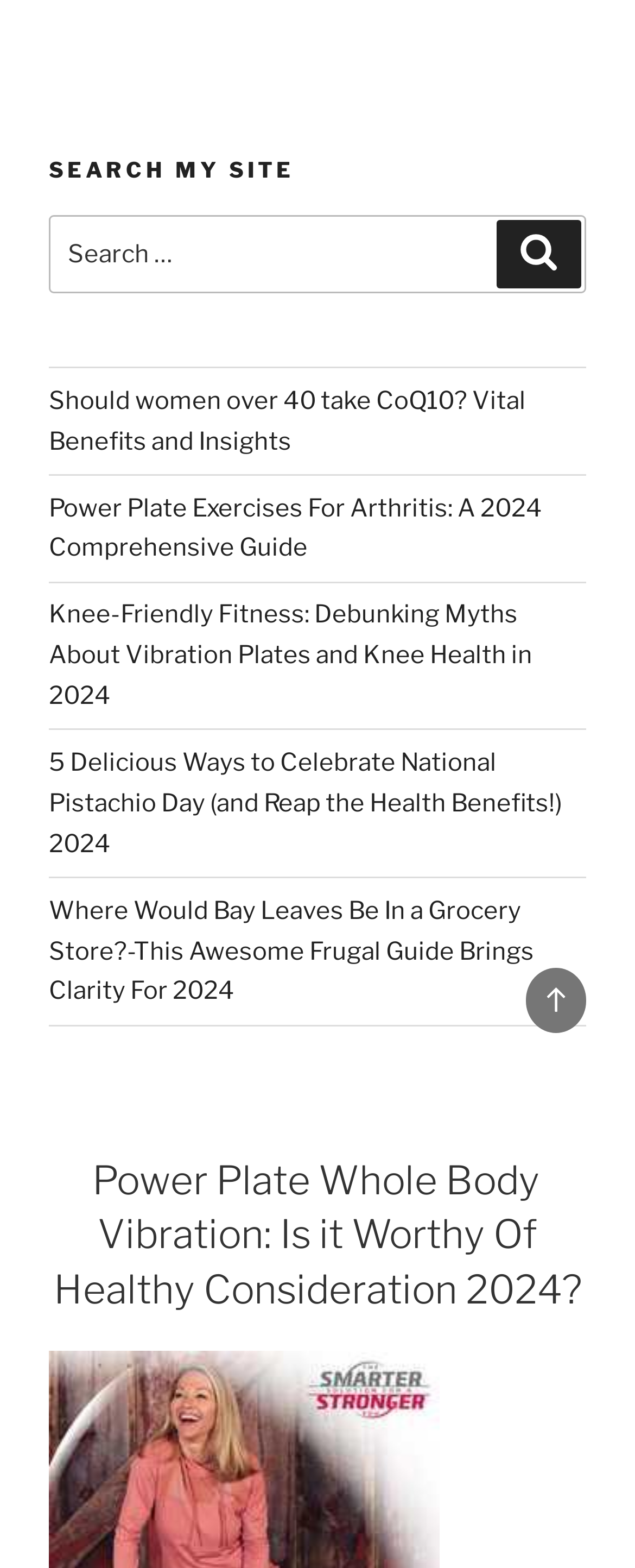Please determine the bounding box coordinates of the clickable area required to carry out the following instruction: "Check the guide for Power Plate Exercises For Arthritis". The coordinates must be four float numbers between 0 and 1, represented as [left, top, right, bottom].

[0.077, 0.314, 0.854, 0.359]